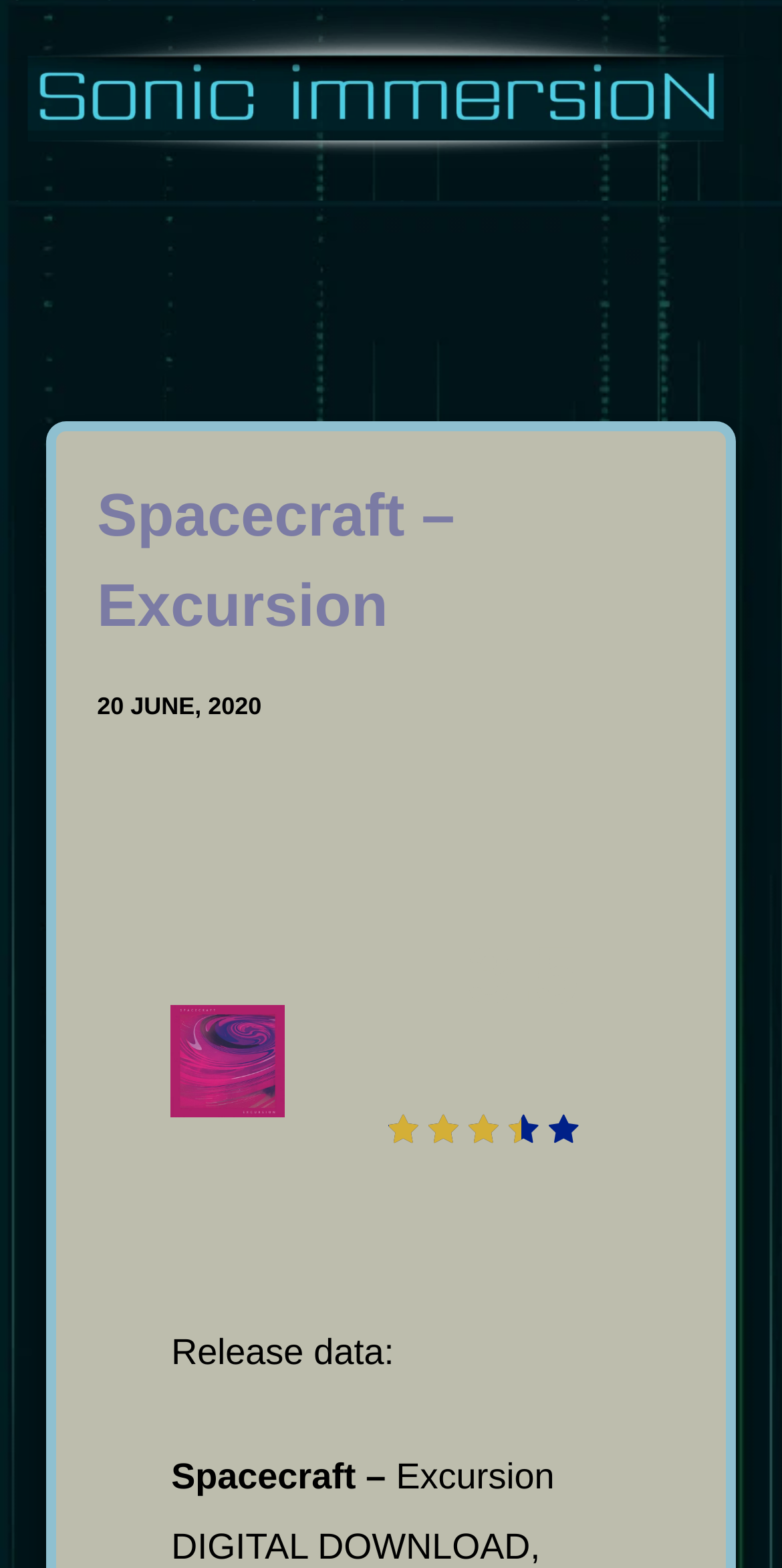What is the copyright year of the webpage?
Provide an in-depth and detailed explanation in response to the question.

I found the copyright year by looking at the StaticText element at the bottom of the webpage, which contains the text 'Copyright Sonic Immersion© 2024'.